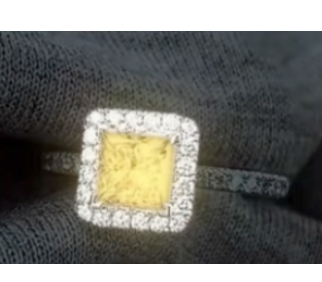What surrounds the center stone?
Based on the visual information, provide a detailed and comprehensive answer.

According to the caption, the center stone is 'surrounded by a sparkly halo of white diamonds', which implies that the halo is the surrounding feature.